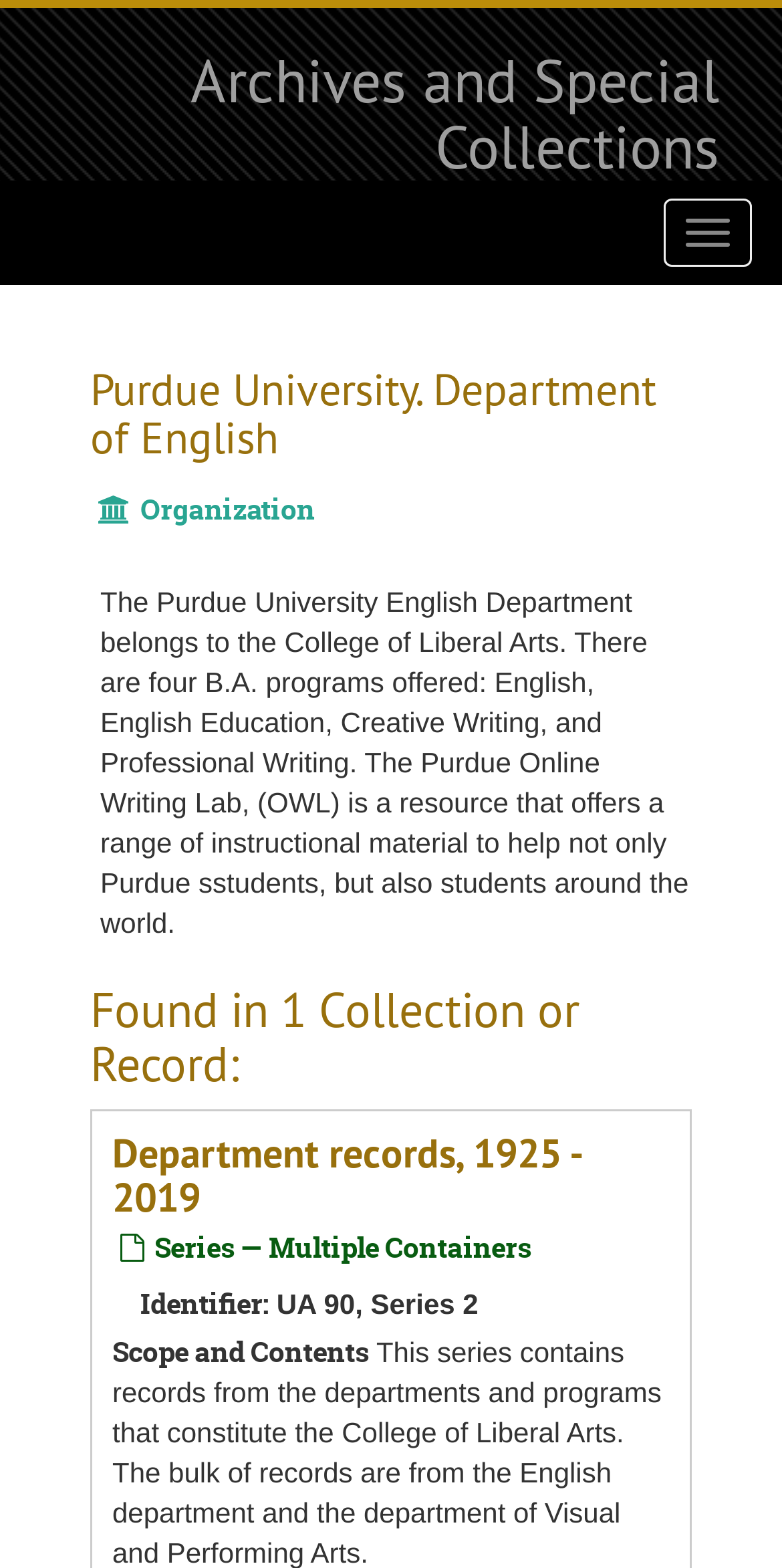Identify the main title of the webpage and generate its text content.

Purdue University. Department of English